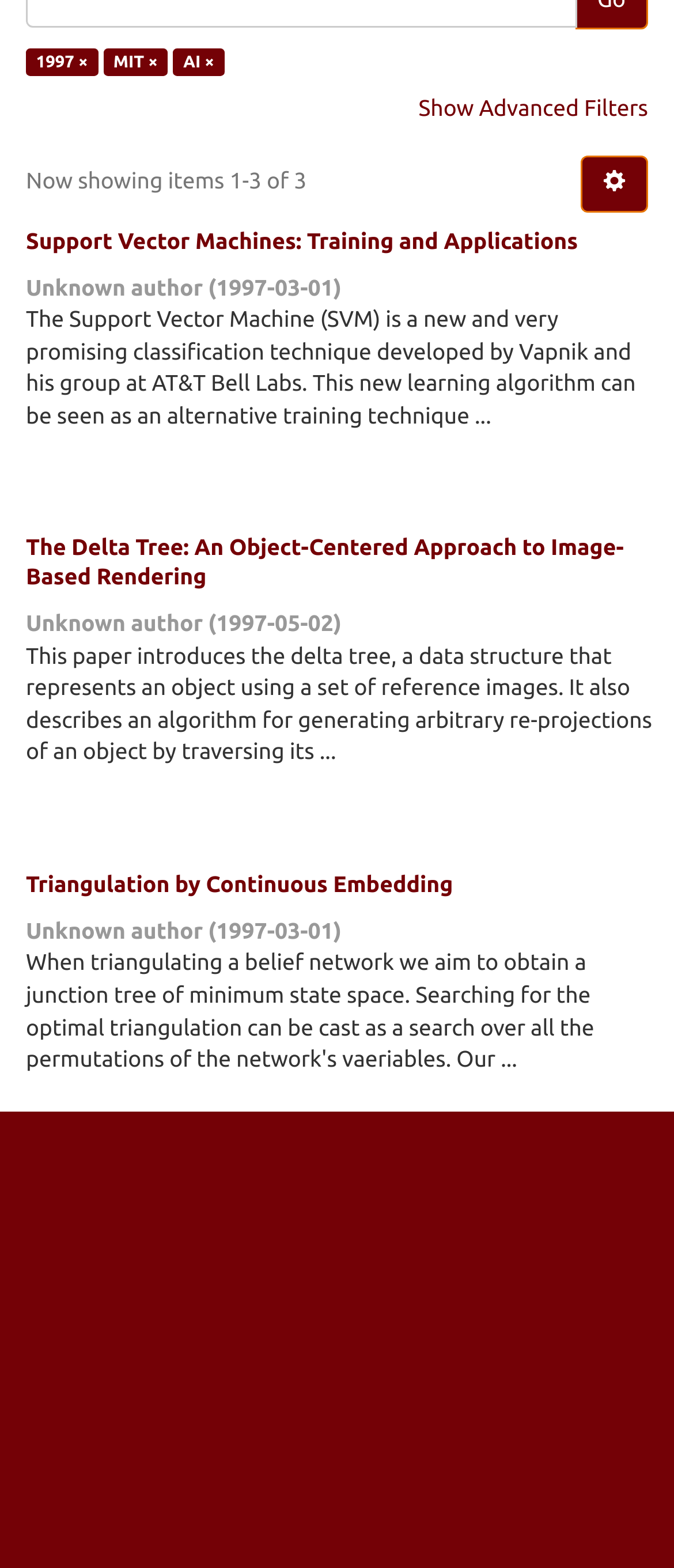Determine the bounding box coordinates for the UI element described. Format the coordinates as (top-left x, top-left y, bottom-right x, bottom-right y) and ensure all values are between 0 and 1. Element description: Show Advanced Filters

[0.621, 0.061, 0.962, 0.077]